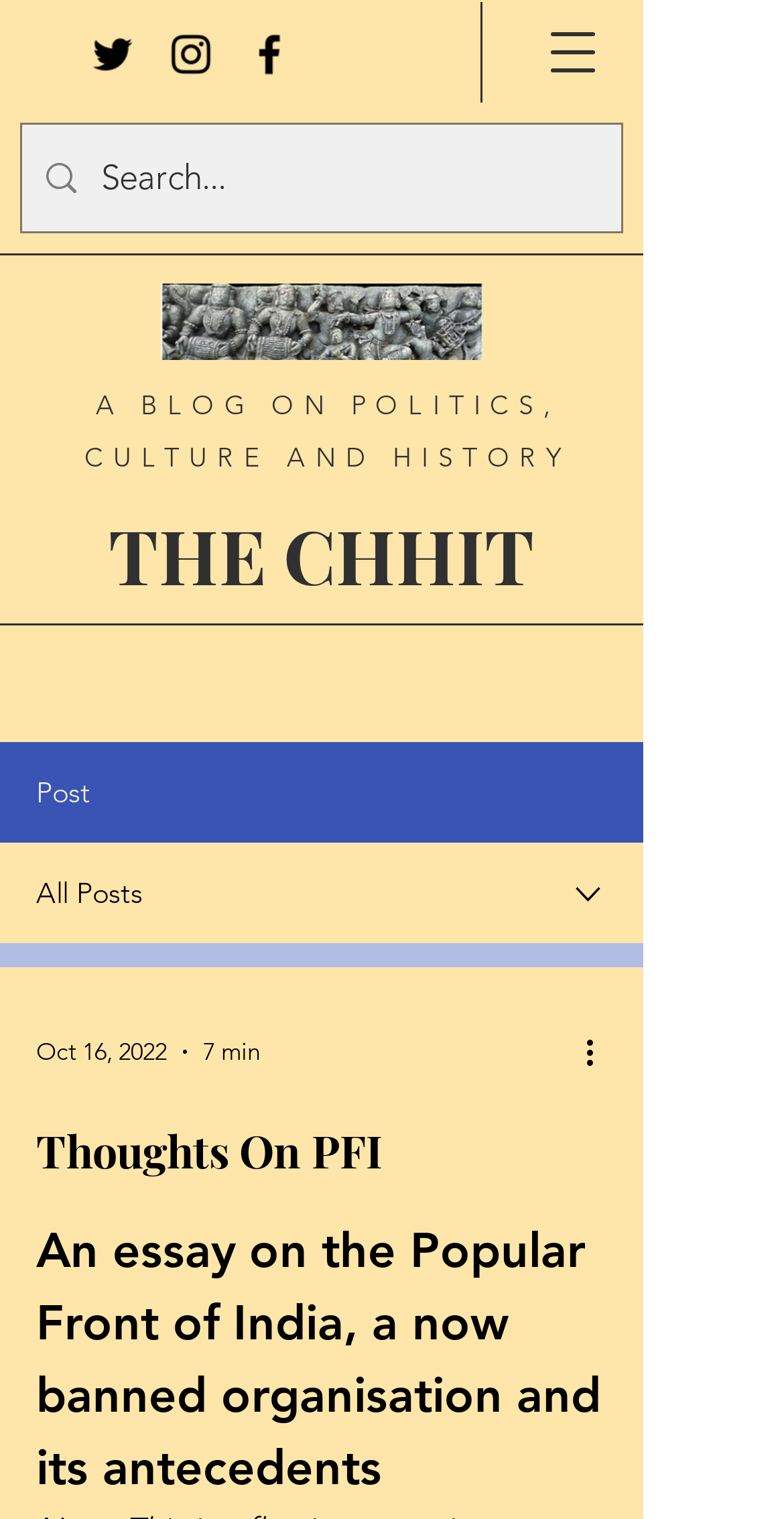Reply to the question with a single word or phrase:
How long does it take to read the post?

7 min